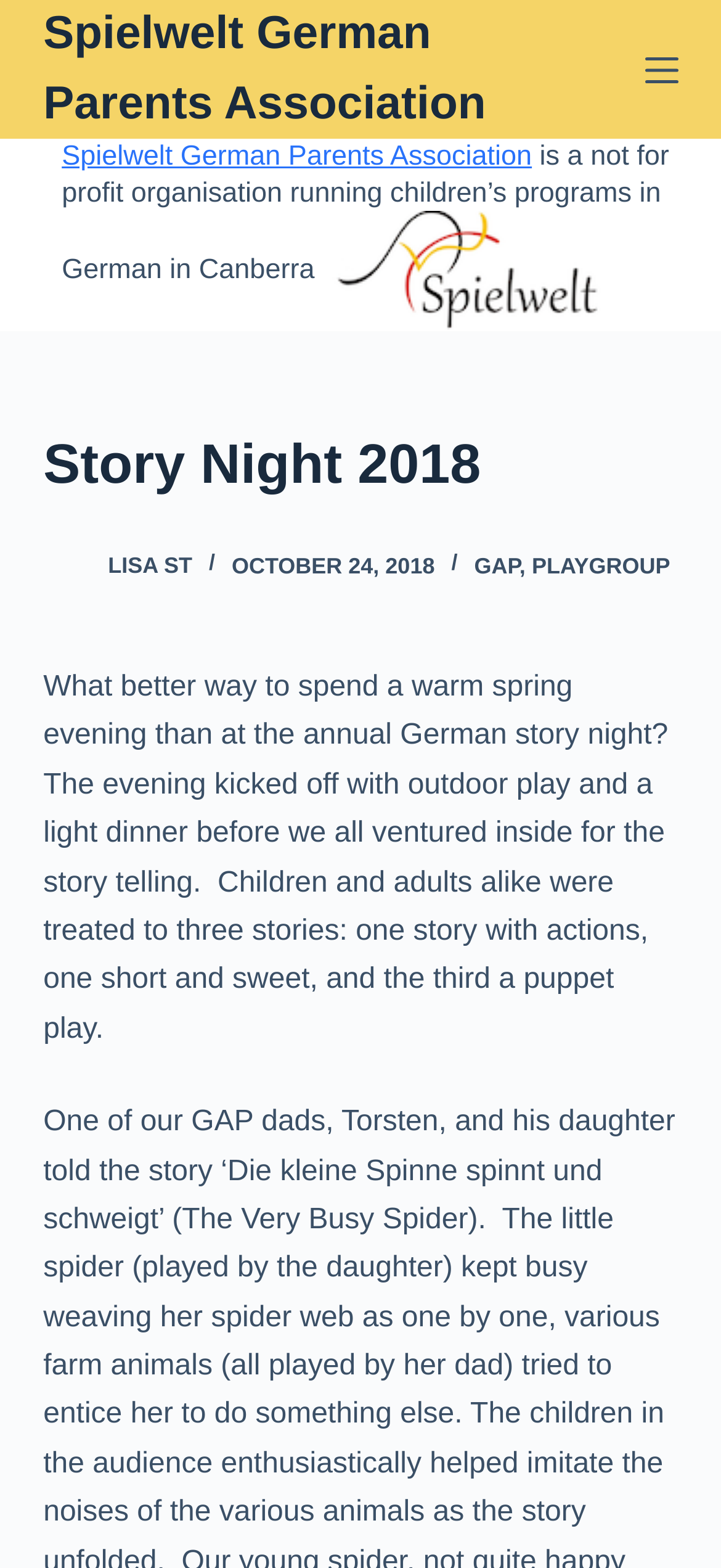Please give a short response to the question using one word or a phrase:
What type of programs does the organization run?

children's programs in German